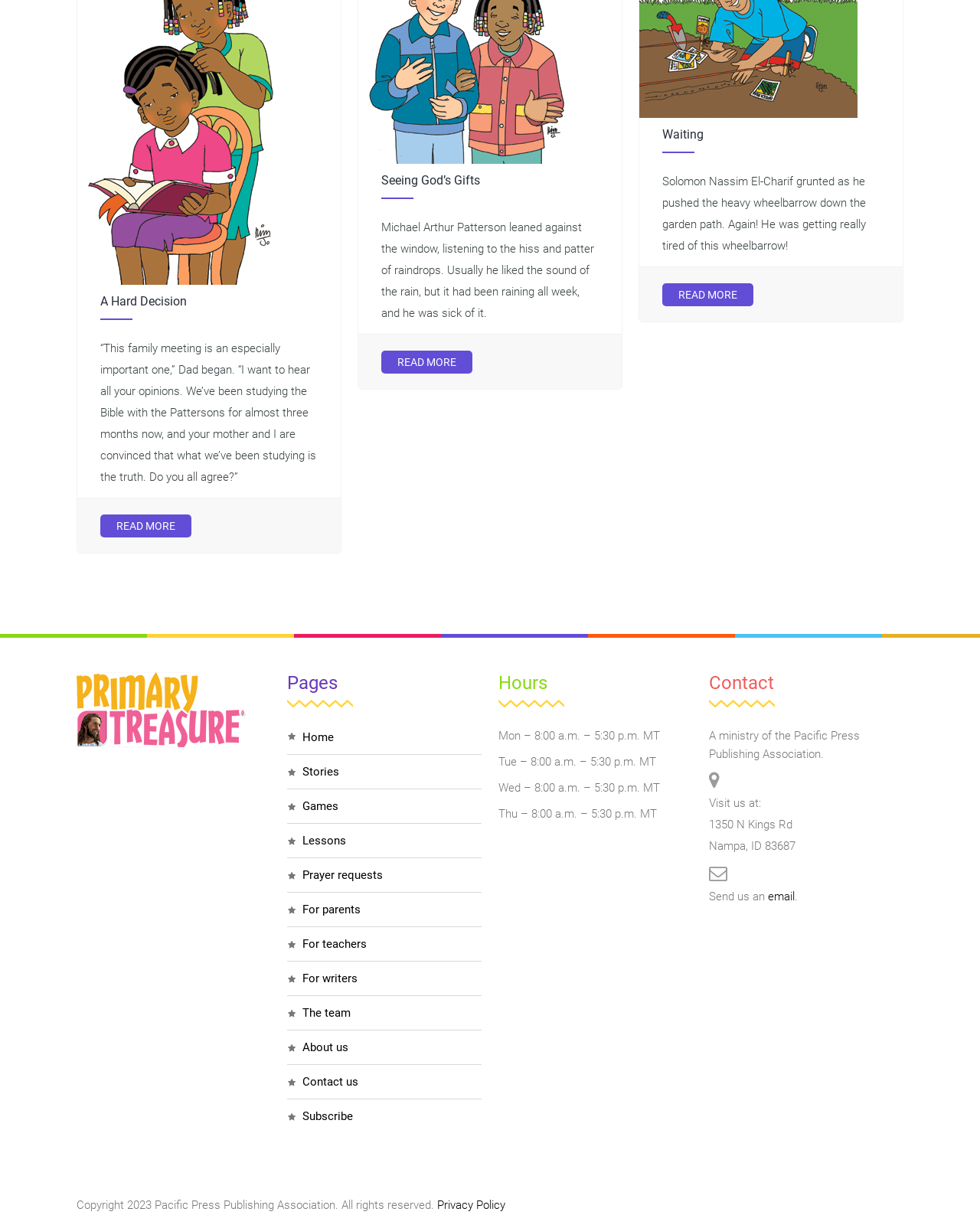Extract the bounding box coordinates for the HTML element that matches this description: "For Parents". The coordinates should be four float numbers between 0 and 1, i.e., [left, top, right, bottom].

[0.293, 0.735, 0.492, 0.762]